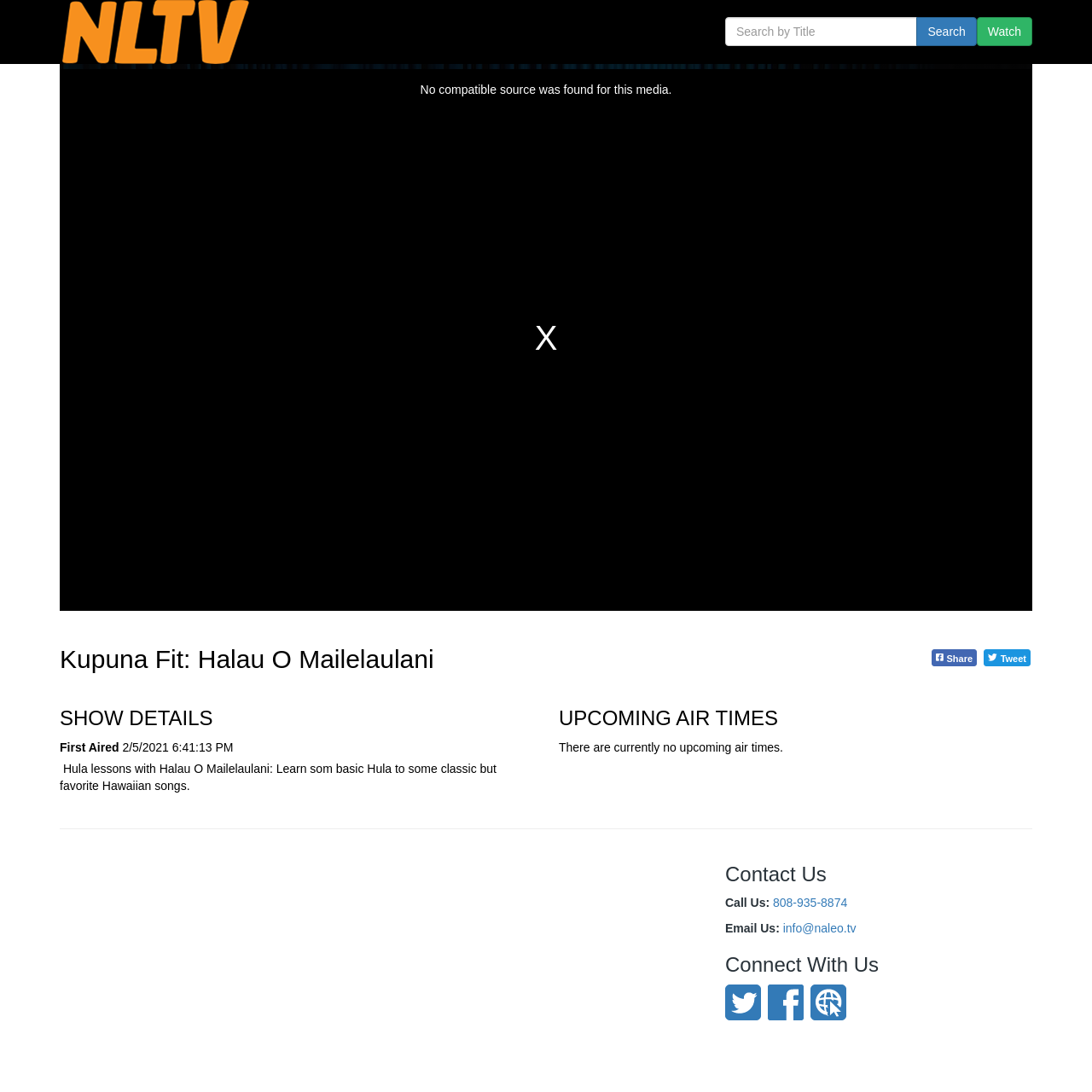Examine the image carefully and respond to the question with a detailed answer: 
What is the current status of upcoming air times?

The webpage shows that there are currently no upcoming air times, which can be found in the 'UPCOMING AIR TIMES' section.